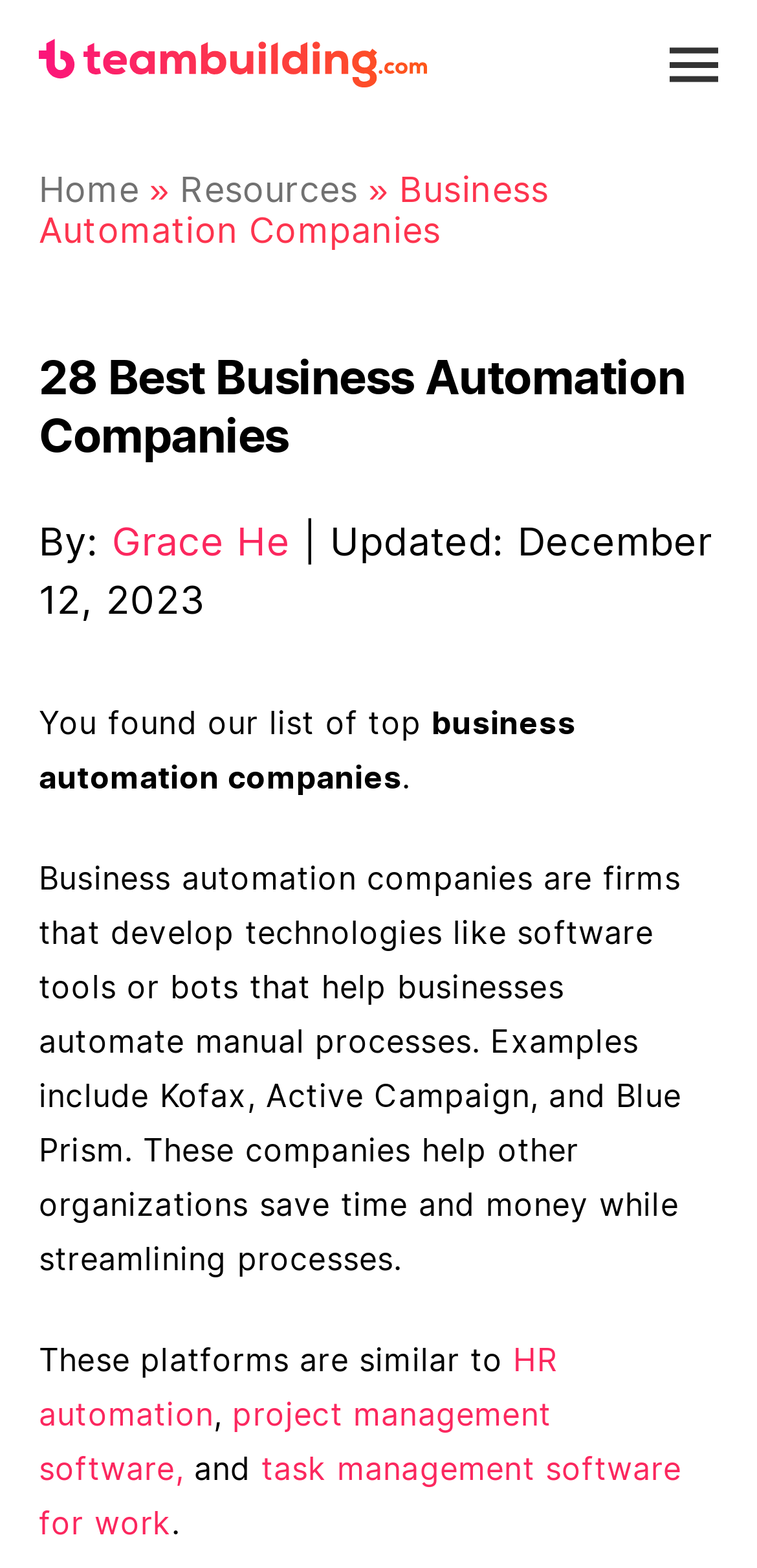Provide a brief response to the question below using a single word or phrase: 
What is the purpose of business automation companies?

Save time and money